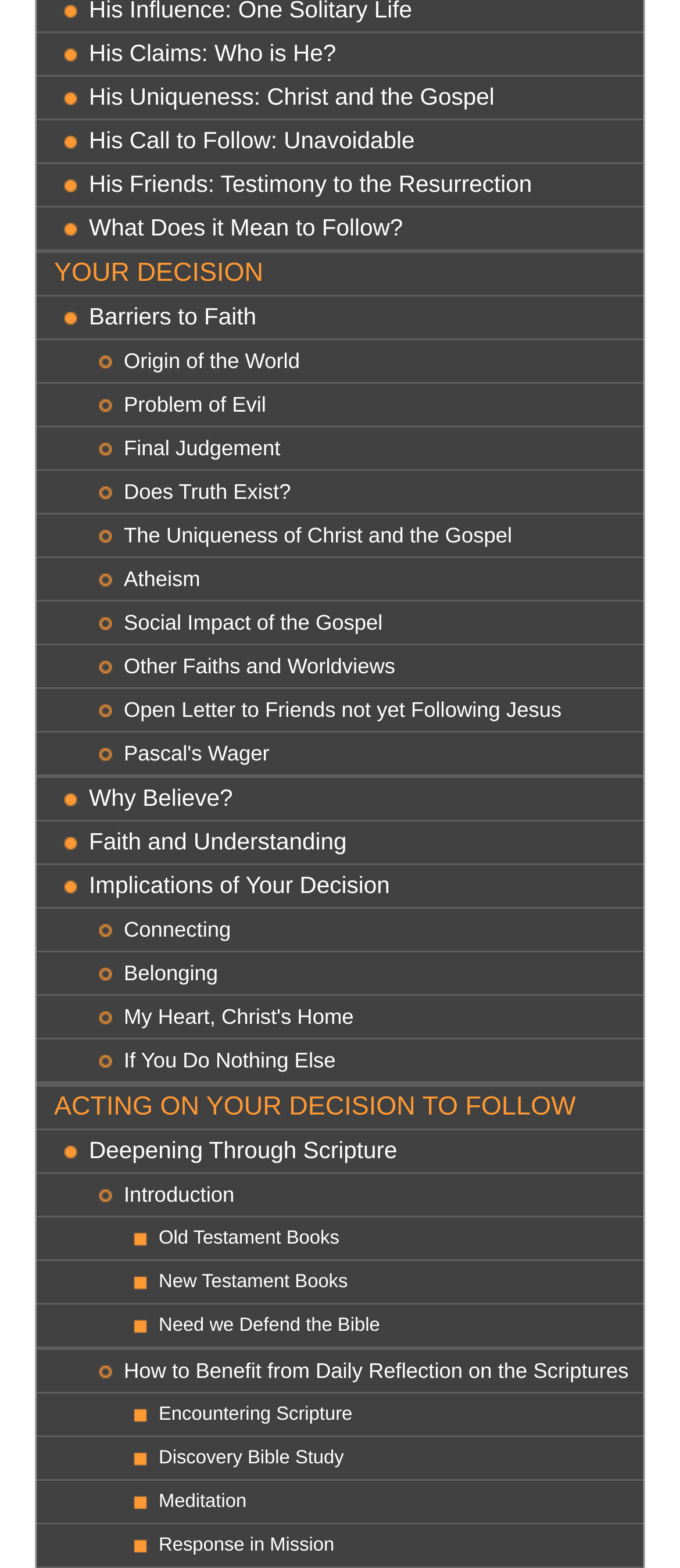Please determine the bounding box coordinates of the clickable area required to carry out the following instruction: "Click on 'His Claims: Who is He?'". The coordinates must be four float numbers between 0 and 1, represented as [left, top, right, bottom].

[0.131, 0.021, 0.946, 0.048]